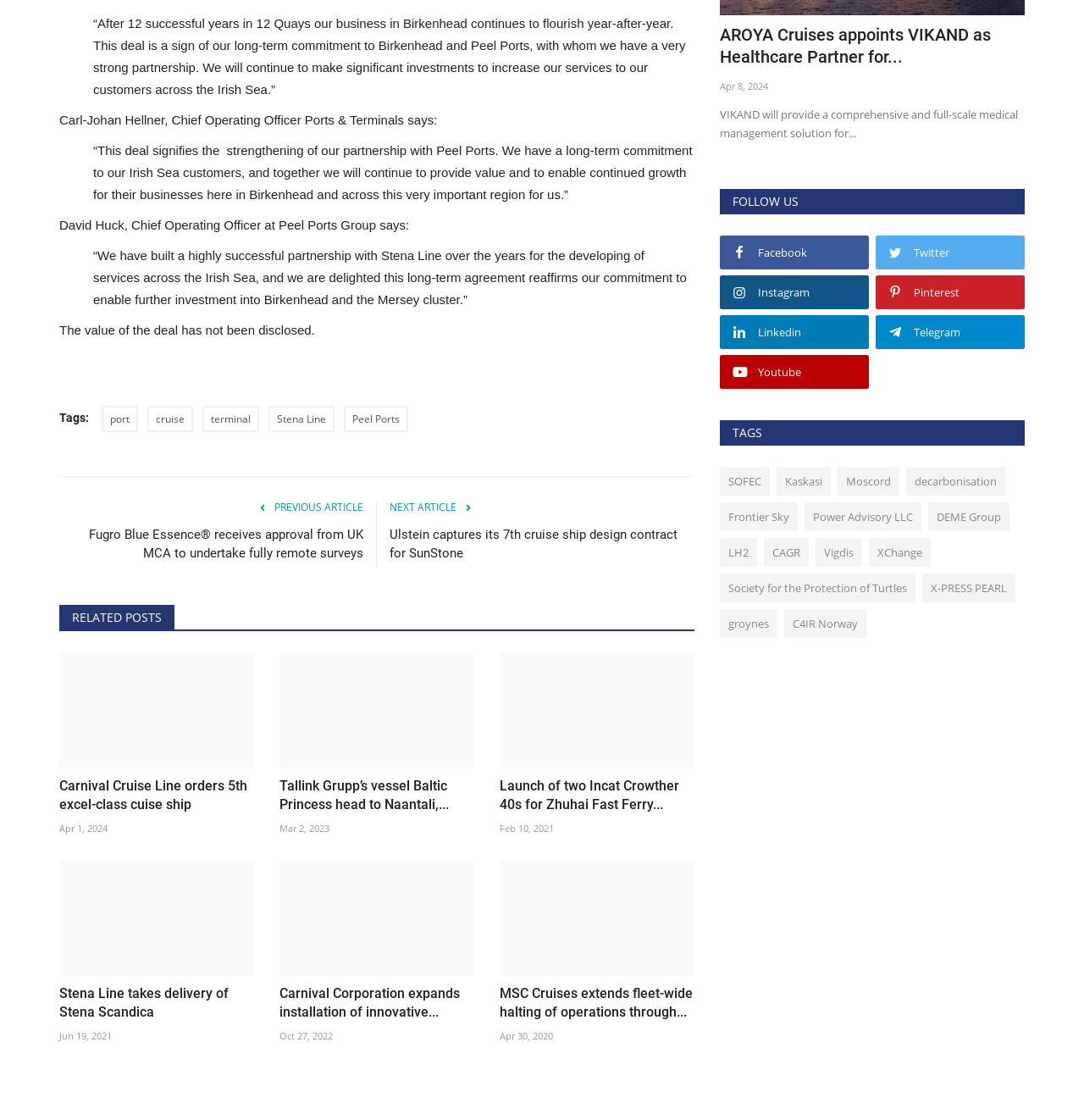Locate the bounding box coordinates of the element that should be clicked to fulfill the instruction: "Follow the link to Carnival Cruise Line orders 5th excel-class cuise ship".

[0.055, 0.582, 0.234, 0.686]